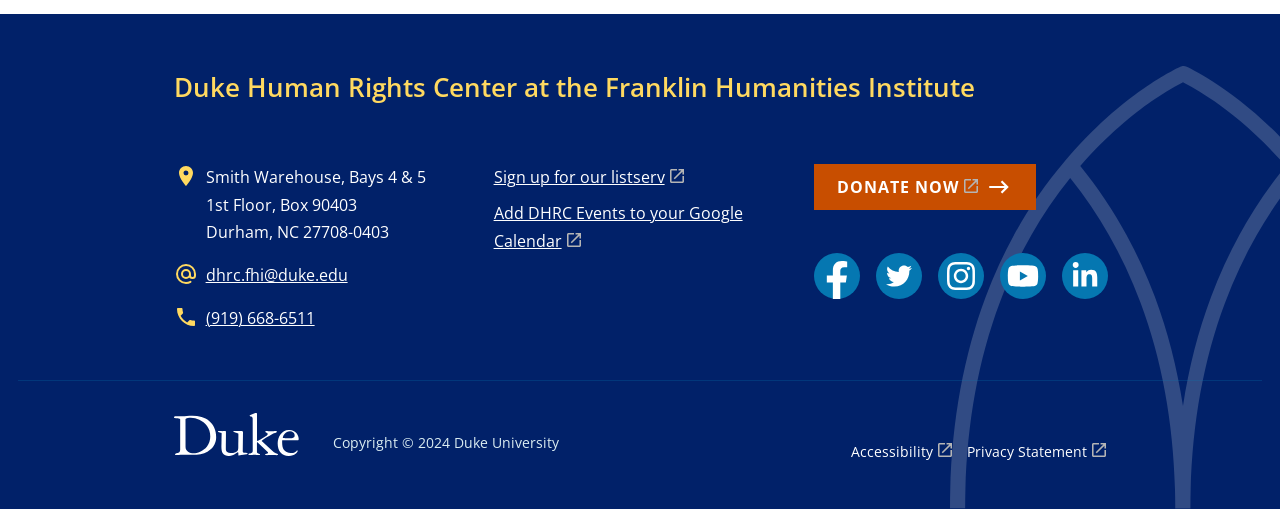Provide the bounding box coordinates of the UI element this sentence describes: "Menu".

None